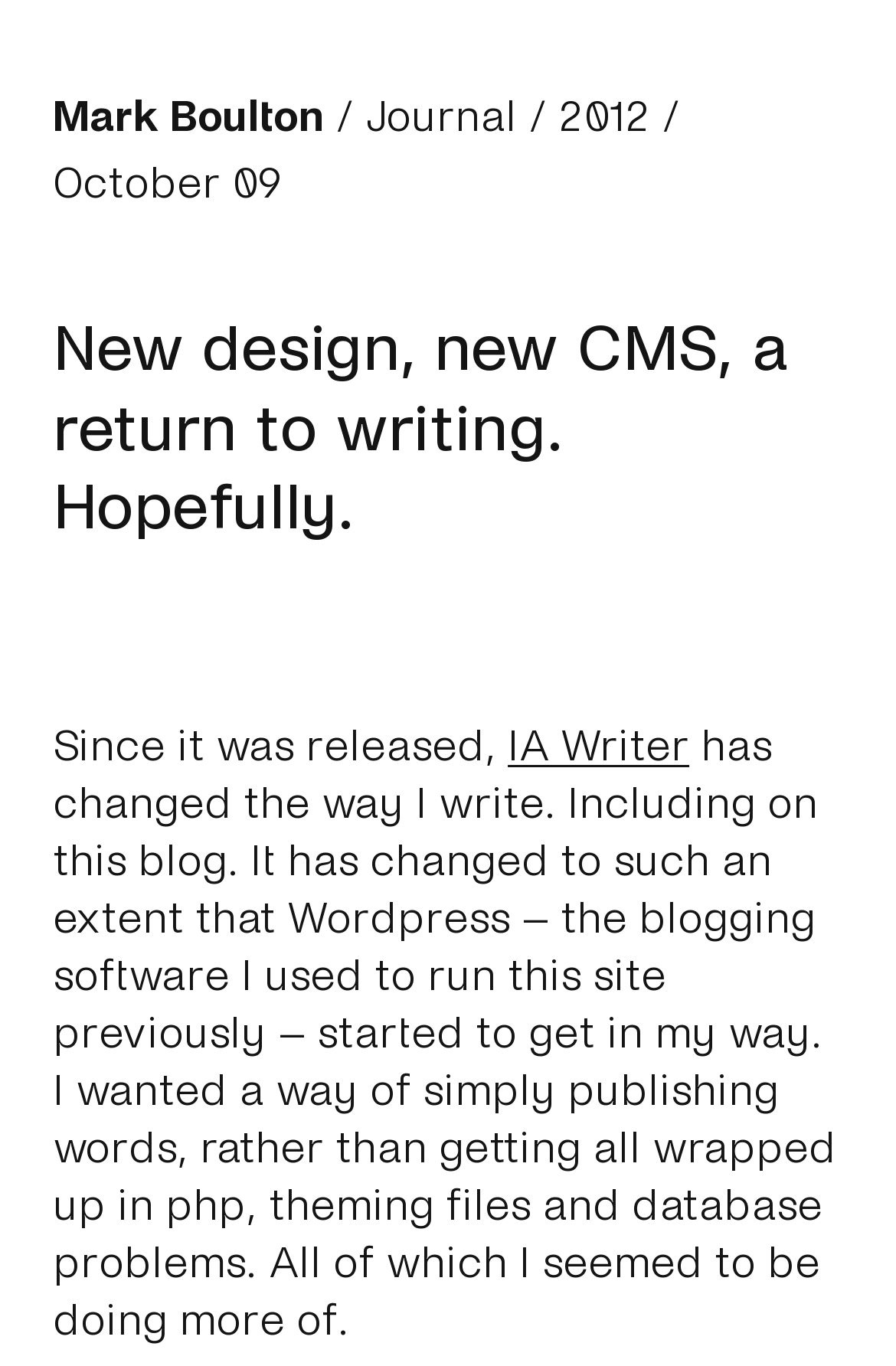How many links are there at the top of the webpage?
Based on the content of the image, thoroughly explain and answer the question.

There are three link elements at the top of the webpage, which are 'Mark Boulton', 'Journal', and '2012', and they are all child elements of the root element.